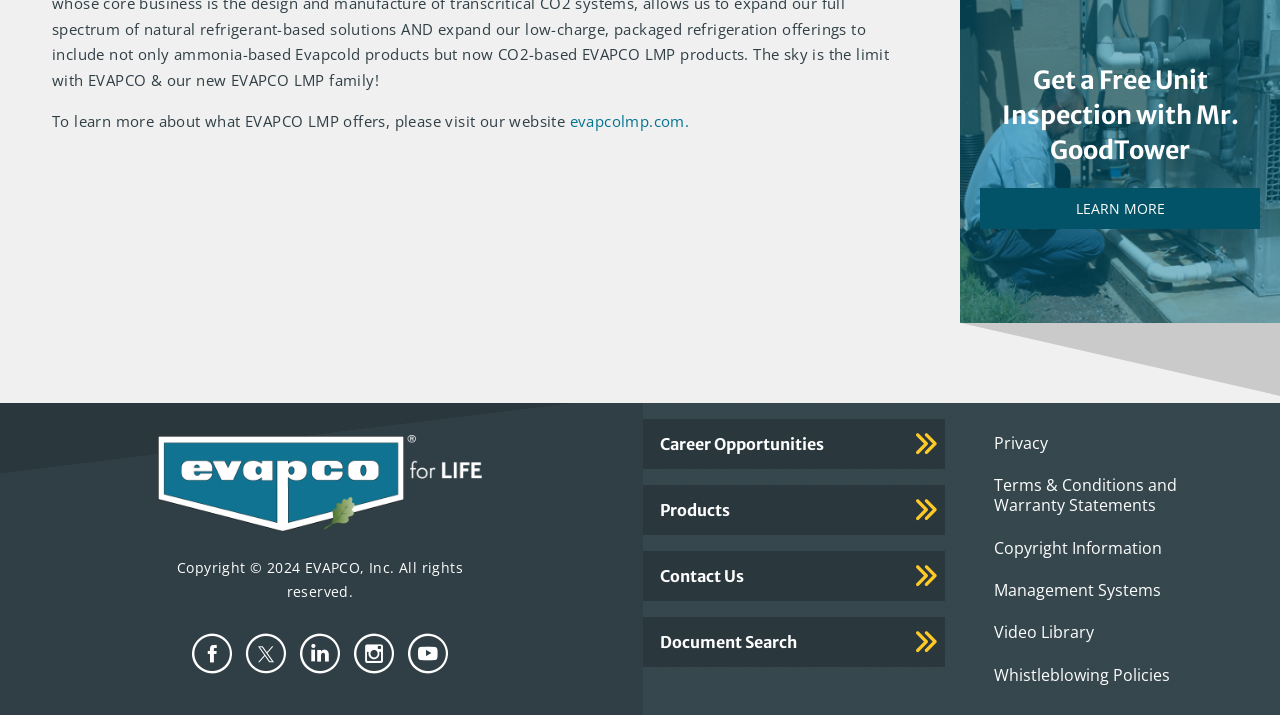Answer with a single word or phrase: 
What is the company name?

EVAPCO